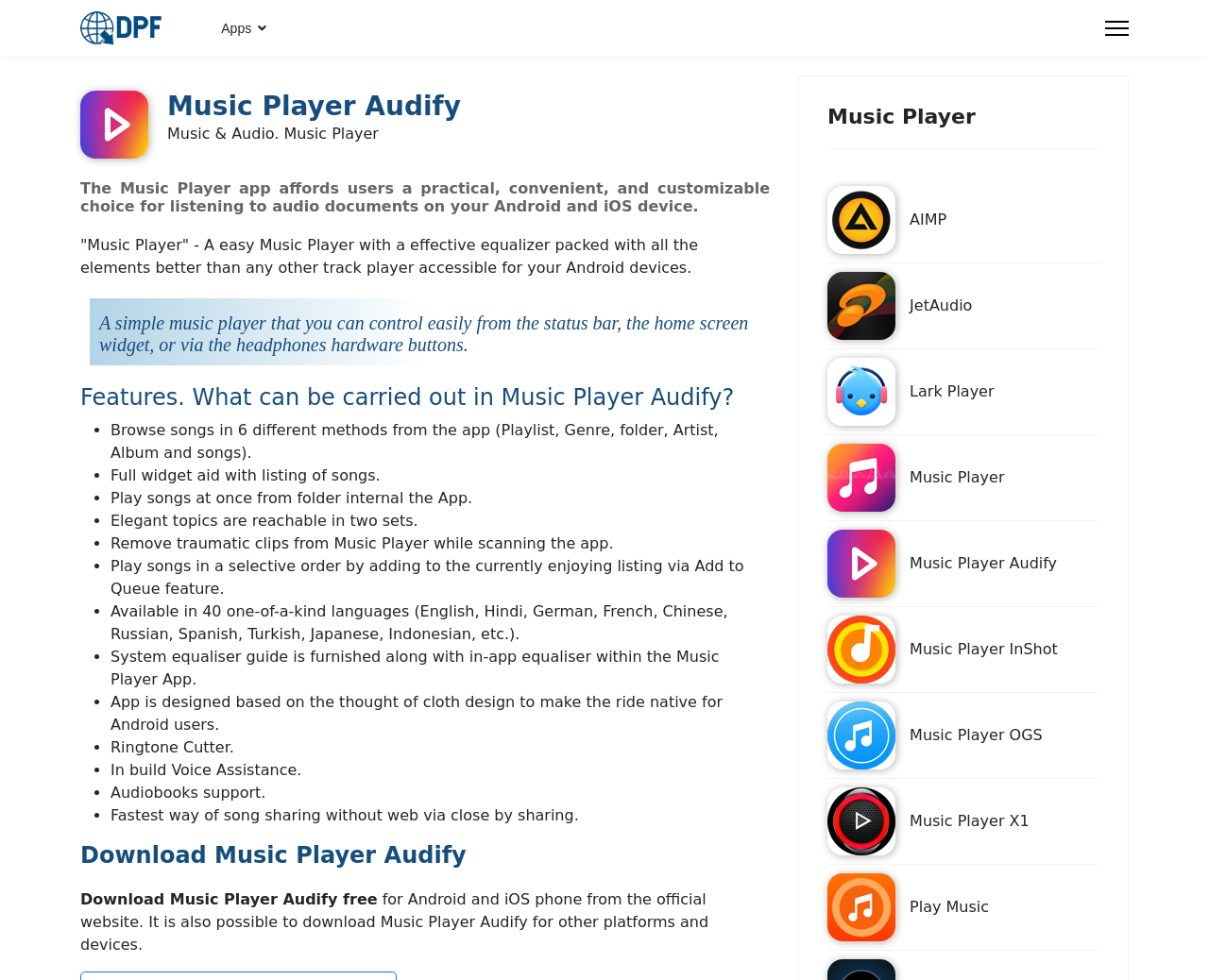Given the webpage screenshot, identify the bounding box of the UI element that matches this description: "Music Player Audify".

[0.684, 0.534, 0.909, 0.617]